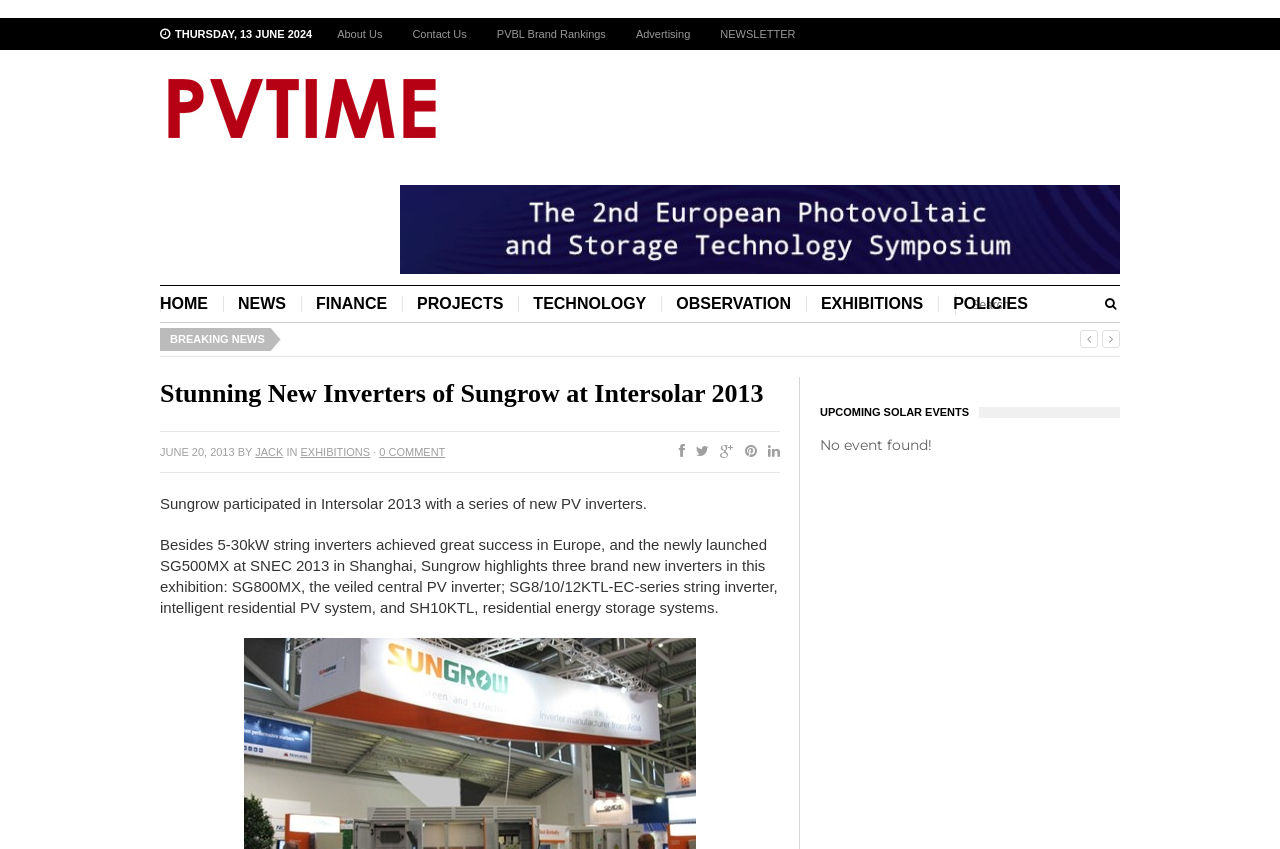What is the text of the webpage's headline?

Stunning New Inverters of Sungrow at Intersolar 2013